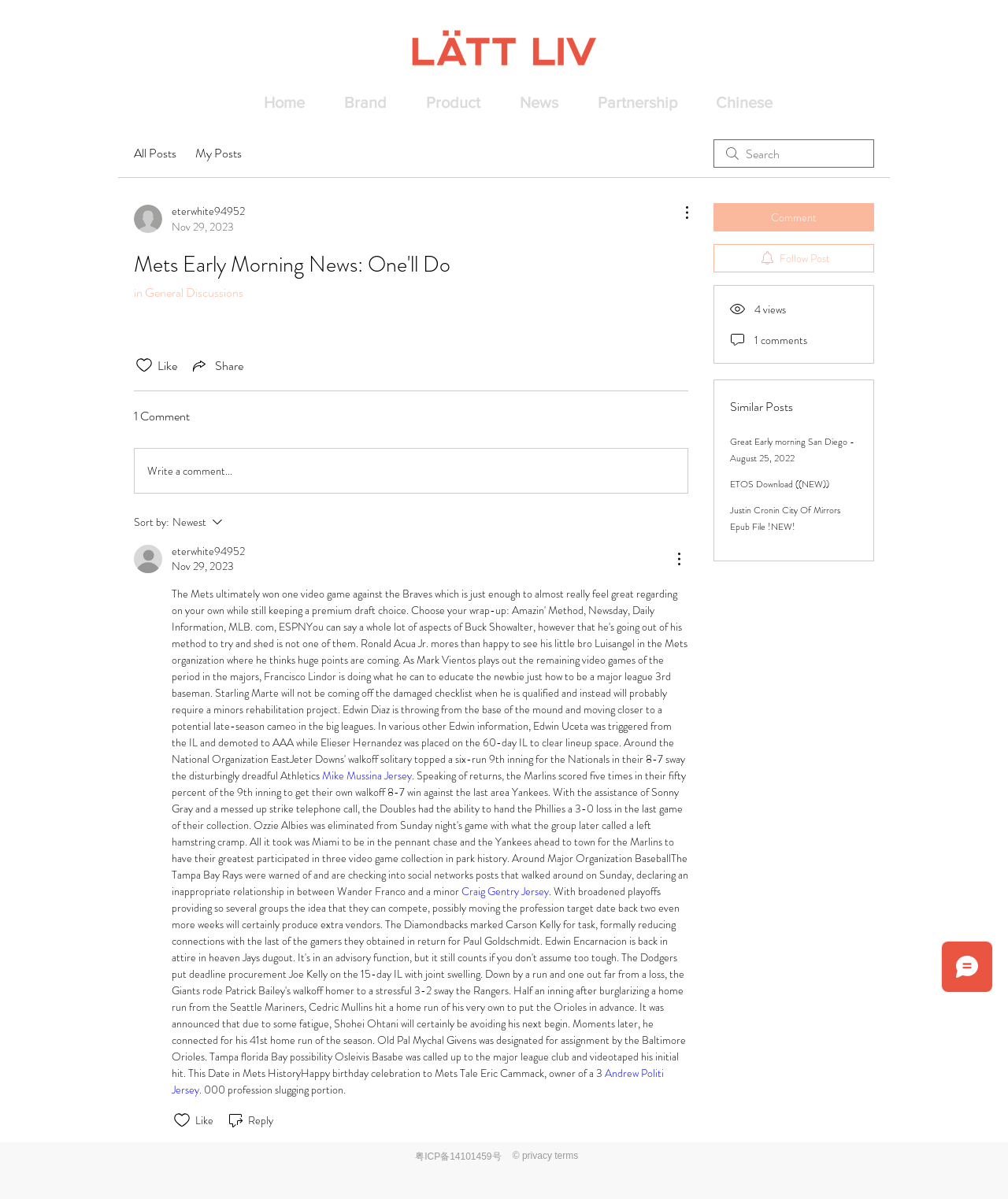What is the topic of the main article?
Give a detailed and exhaustive answer to the question.

The main article section has a heading that says 'Mets Early Morning News: One'll Do', and the article content appears to be discussing sports news, specifically about the Mets team. The presence of links to jersey sales and sports-related keywords also supports this conclusion.